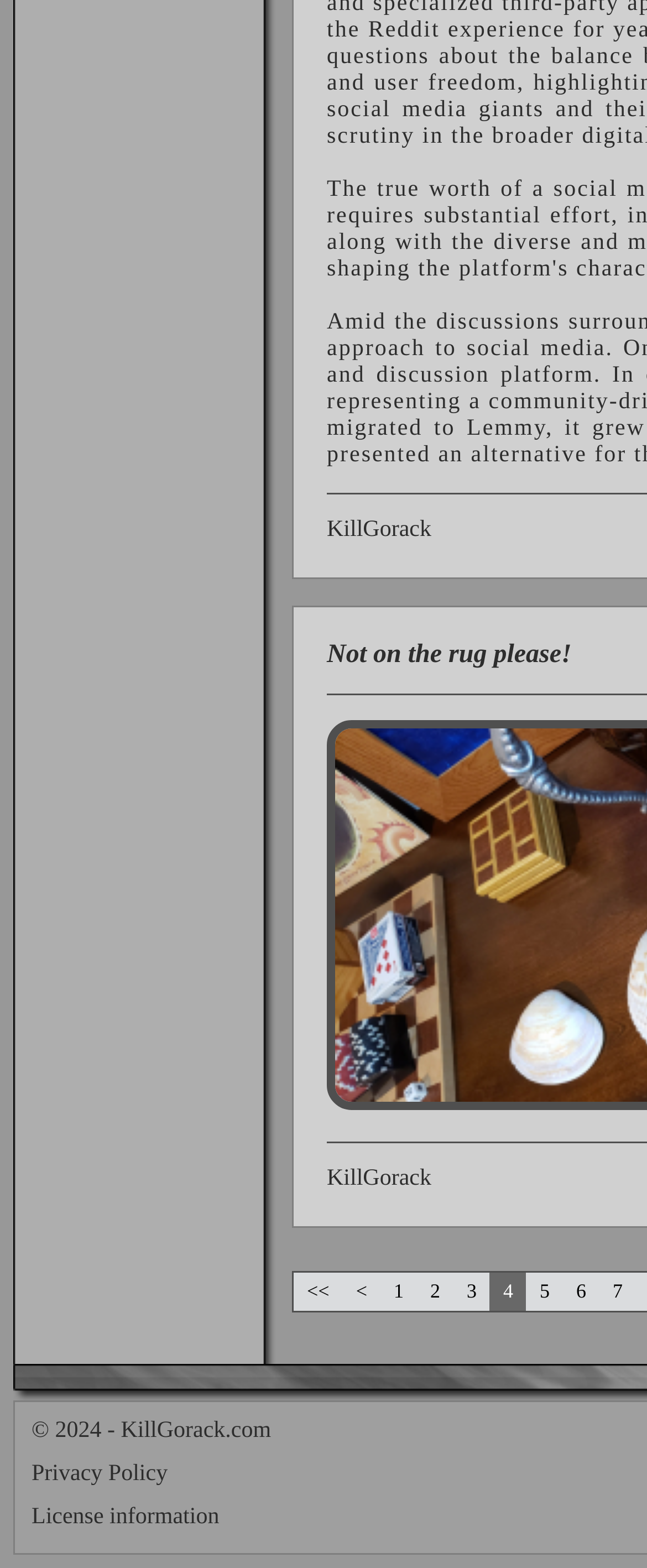What is the warning message on the page?
By examining the image, provide a one-word or phrase answer.

Not on the rug please!